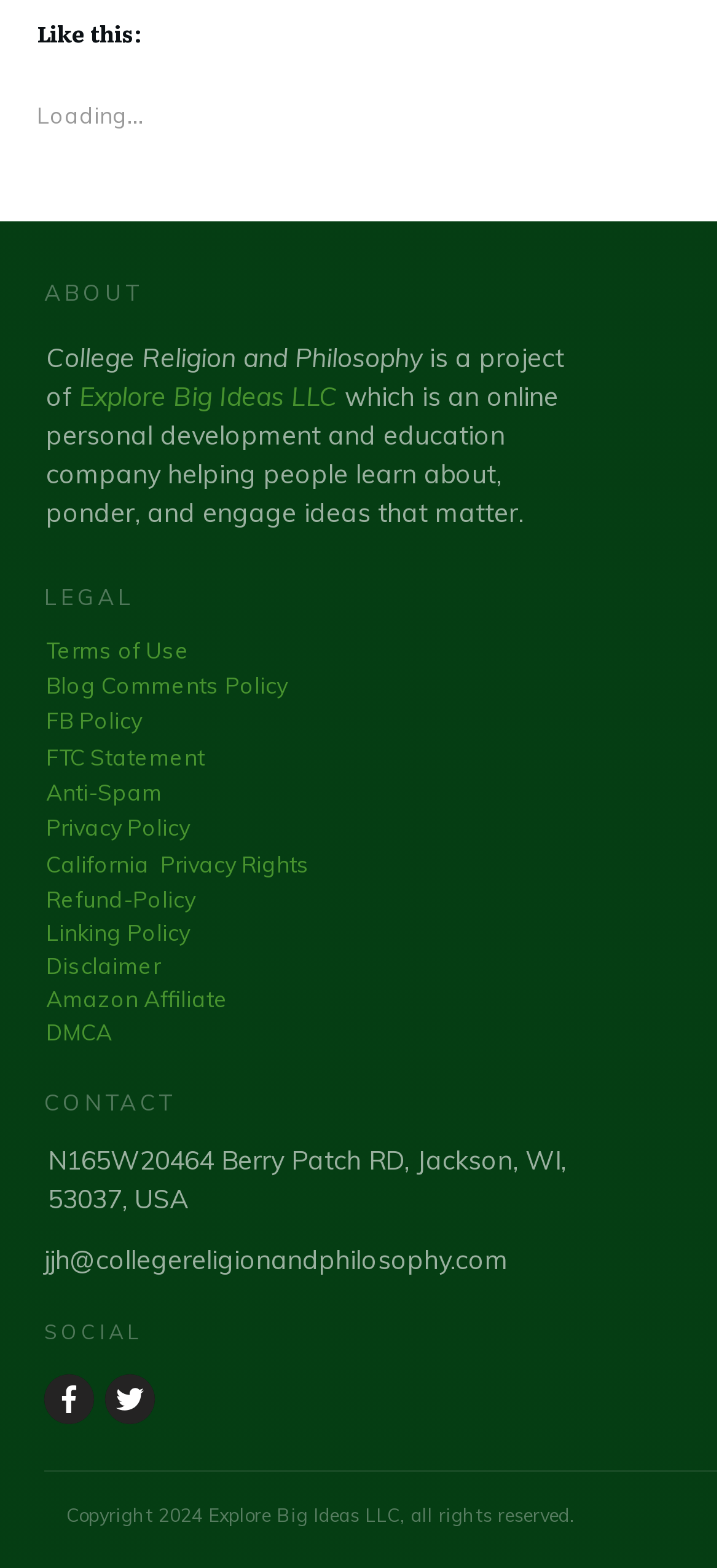Please find the bounding box coordinates of the element that you should click to achieve the following instruction: "Contact jjh@collegereligionandphilosophy.com". The coordinates should be presented as four float numbers between 0 and 1: [left, top, right, bottom].

[0.062, 0.793, 0.708, 0.814]